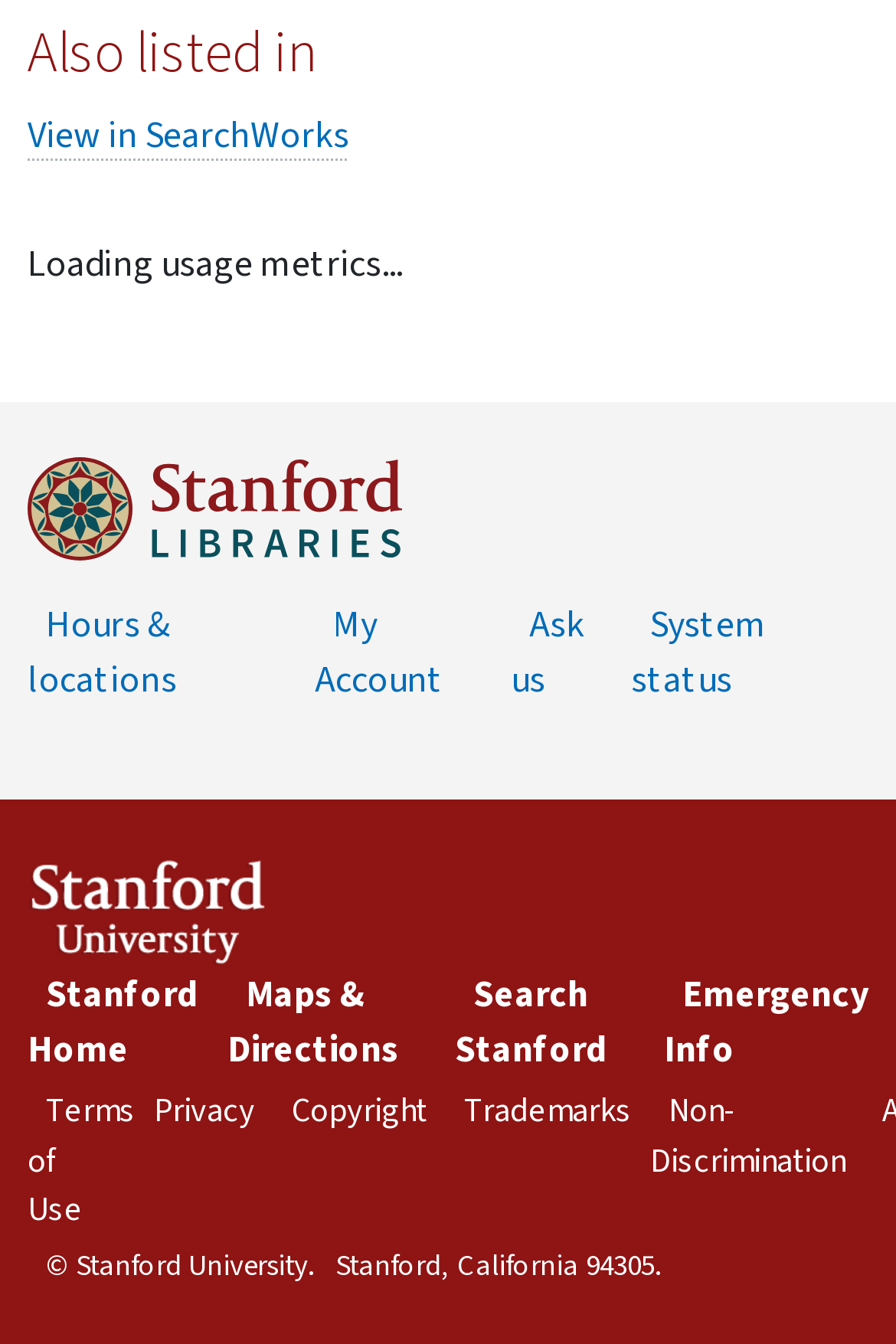Could you find the bounding box coordinates of the clickable area to complete this instruction: "Check the Reviews page"?

None